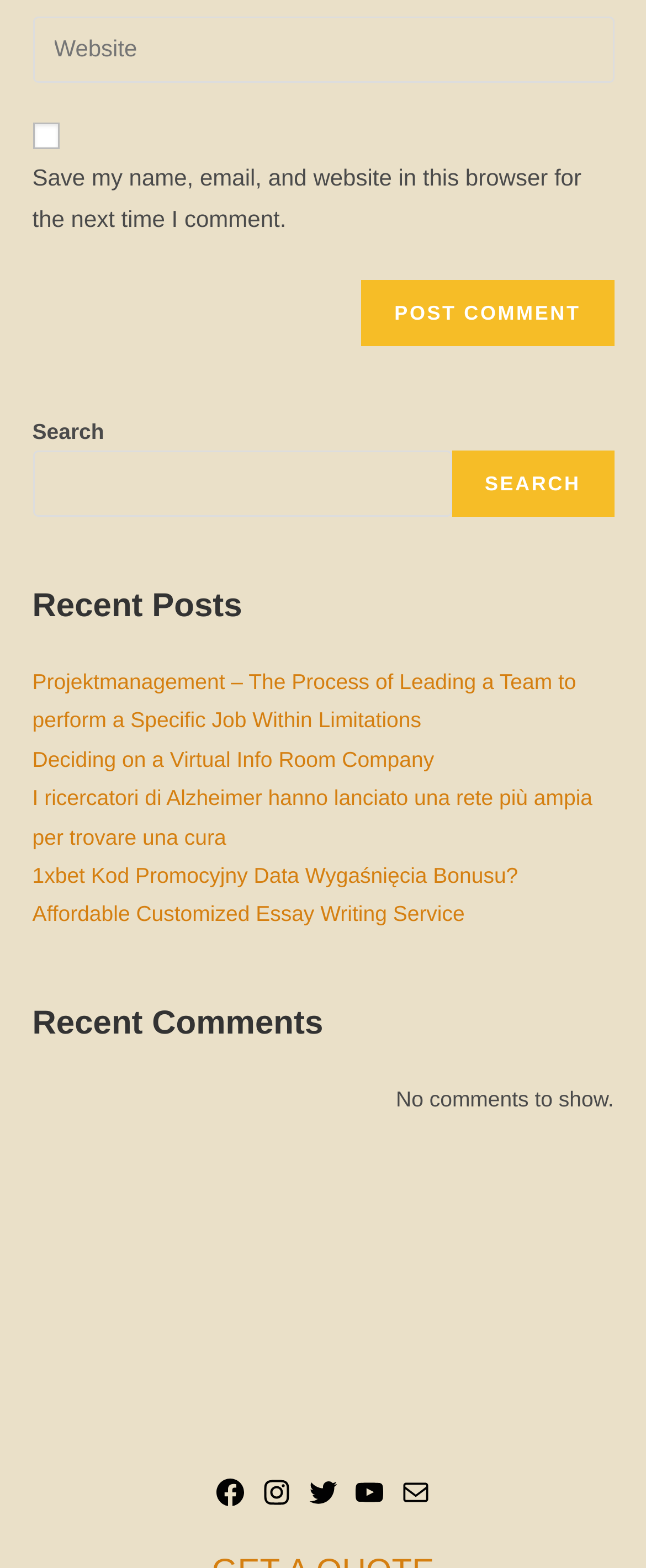Determine the bounding box coordinates of the clickable region to follow the instruction: "Search for war dead".

None